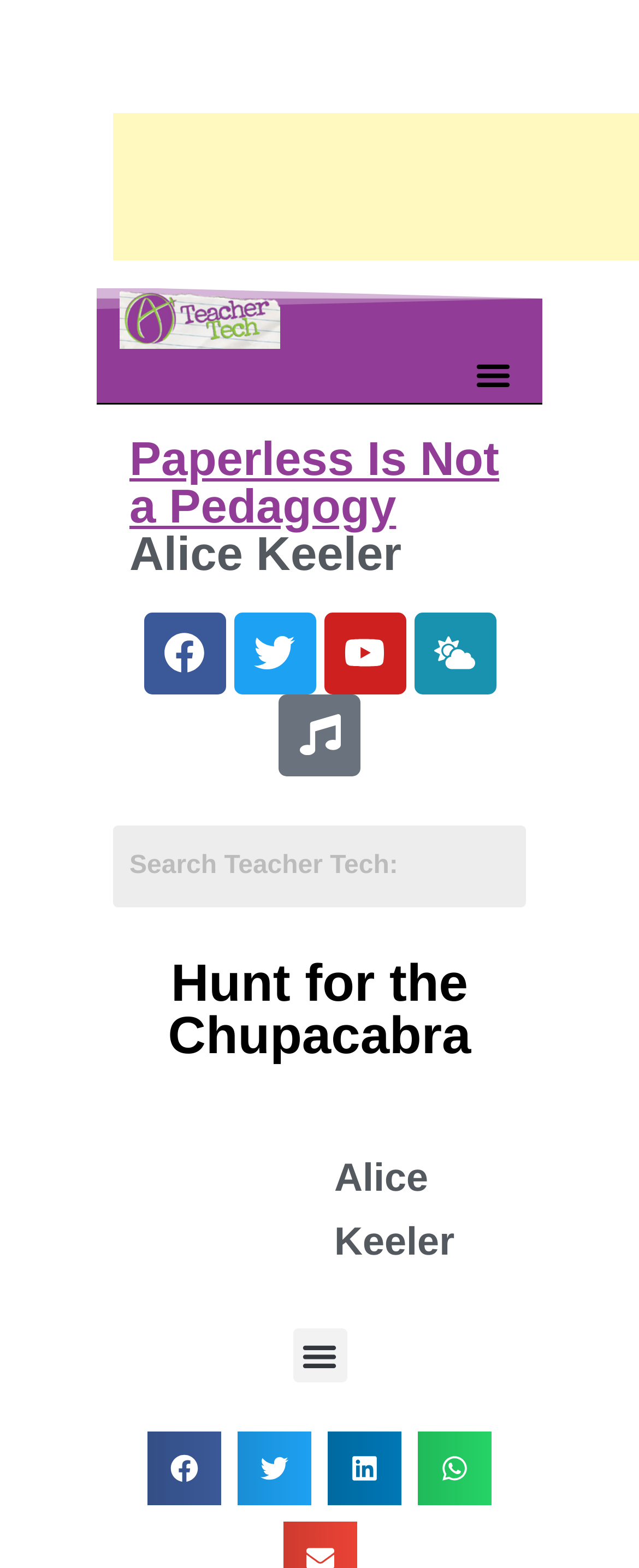Please identify the bounding box coordinates of the clickable area that will fulfill the following instruction: "Click on the Paperless Is Not a Pedagogy link". The coordinates should be in the format of four float numbers between 0 and 1, i.e., [left, top, right, bottom].

[0.203, 0.277, 0.781, 0.34]